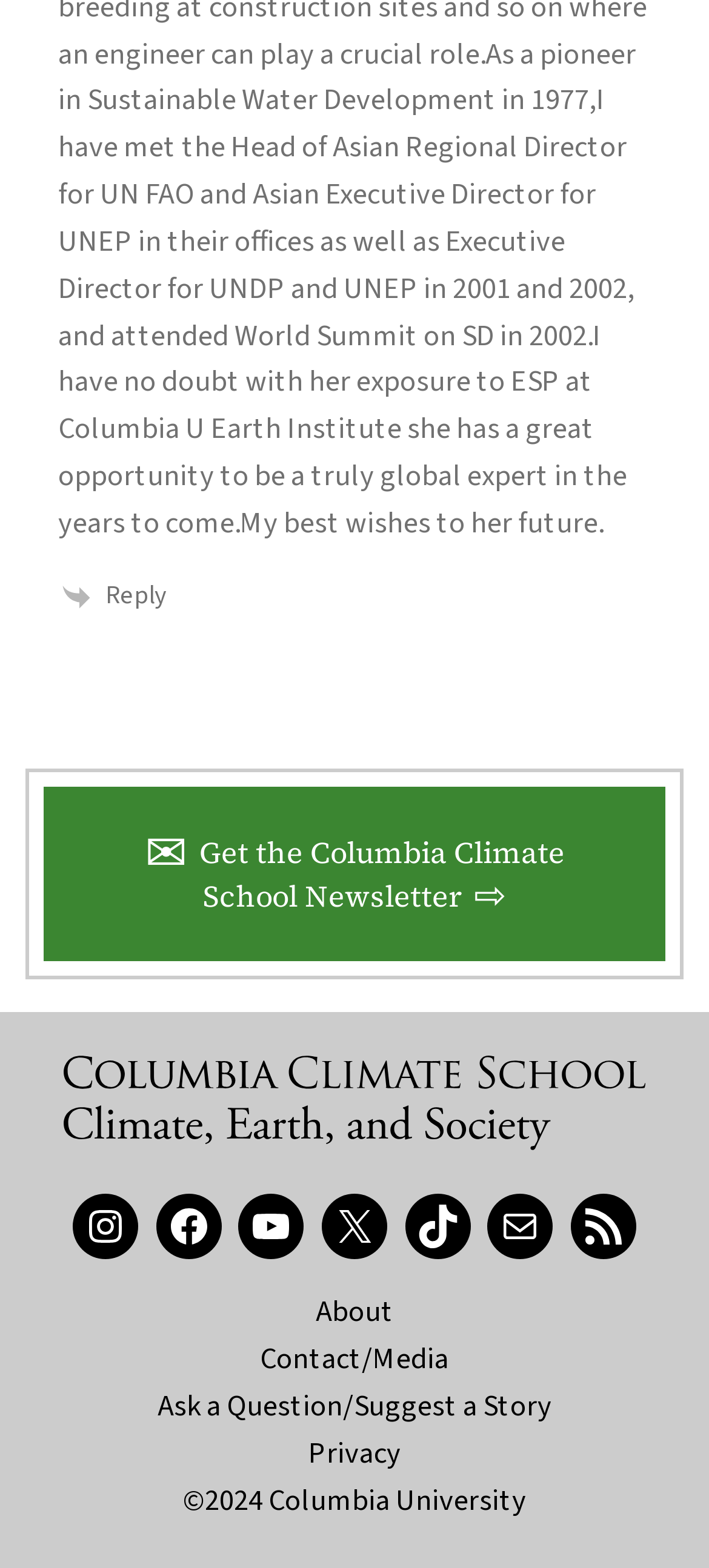What is the name of the school?
Using the image, provide a detailed and thorough answer to the question.

The name of the school can be found in the link 'Columbia Climate School: Climate, Earth, and Society' which is a child element of the figure element with bounding box coordinates [0.062, 0.674, 0.938, 0.743].